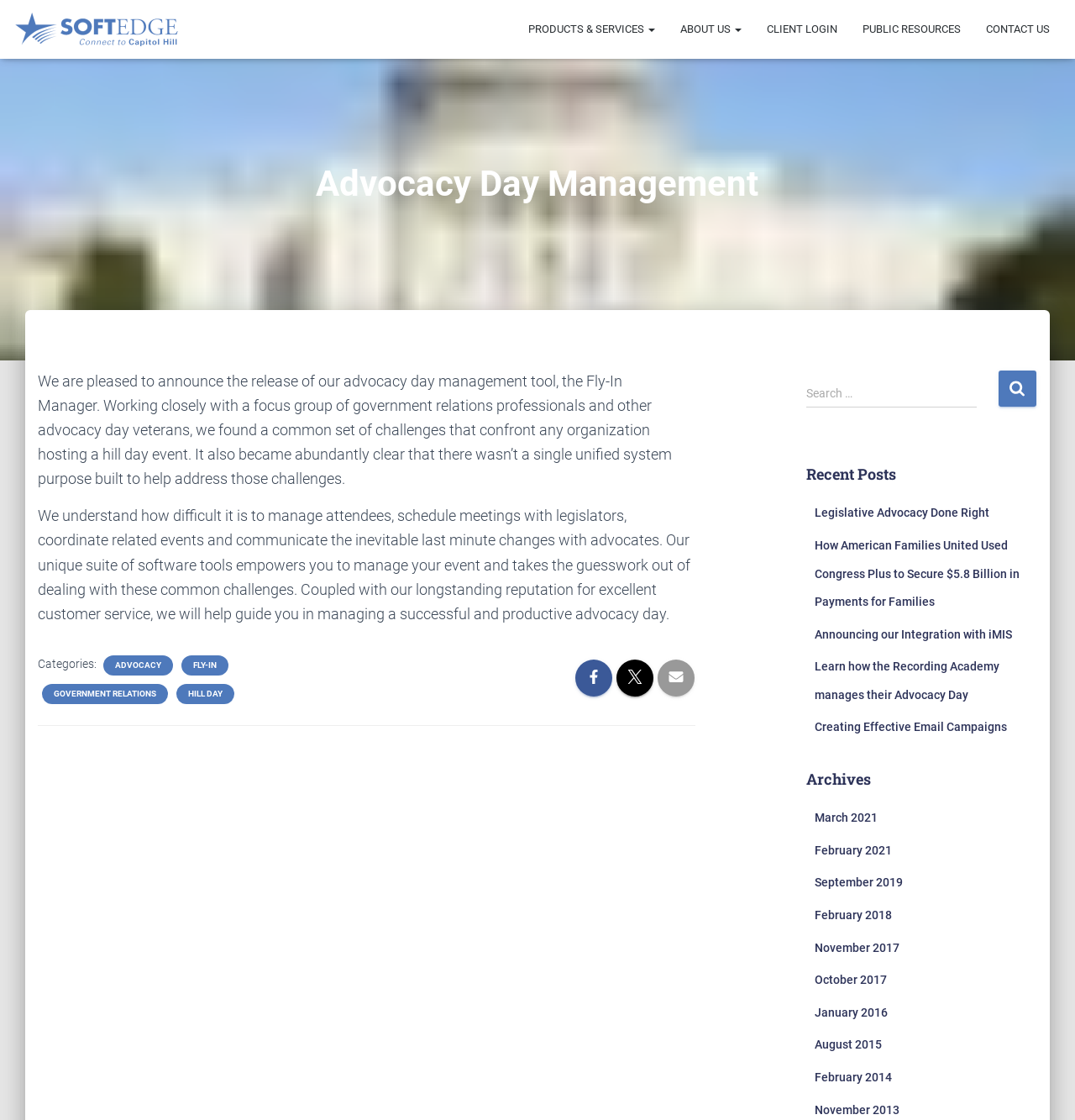Pinpoint the bounding box coordinates of the element you need to click to execute the following instruction: "Read the 'Legislative Advocacy Done Right' post". The bounding box should be represented by four float numbers between 0 and 1, in the format [left, top, right, bottom].

[0.758, 0.452, 0.92, 0.464]